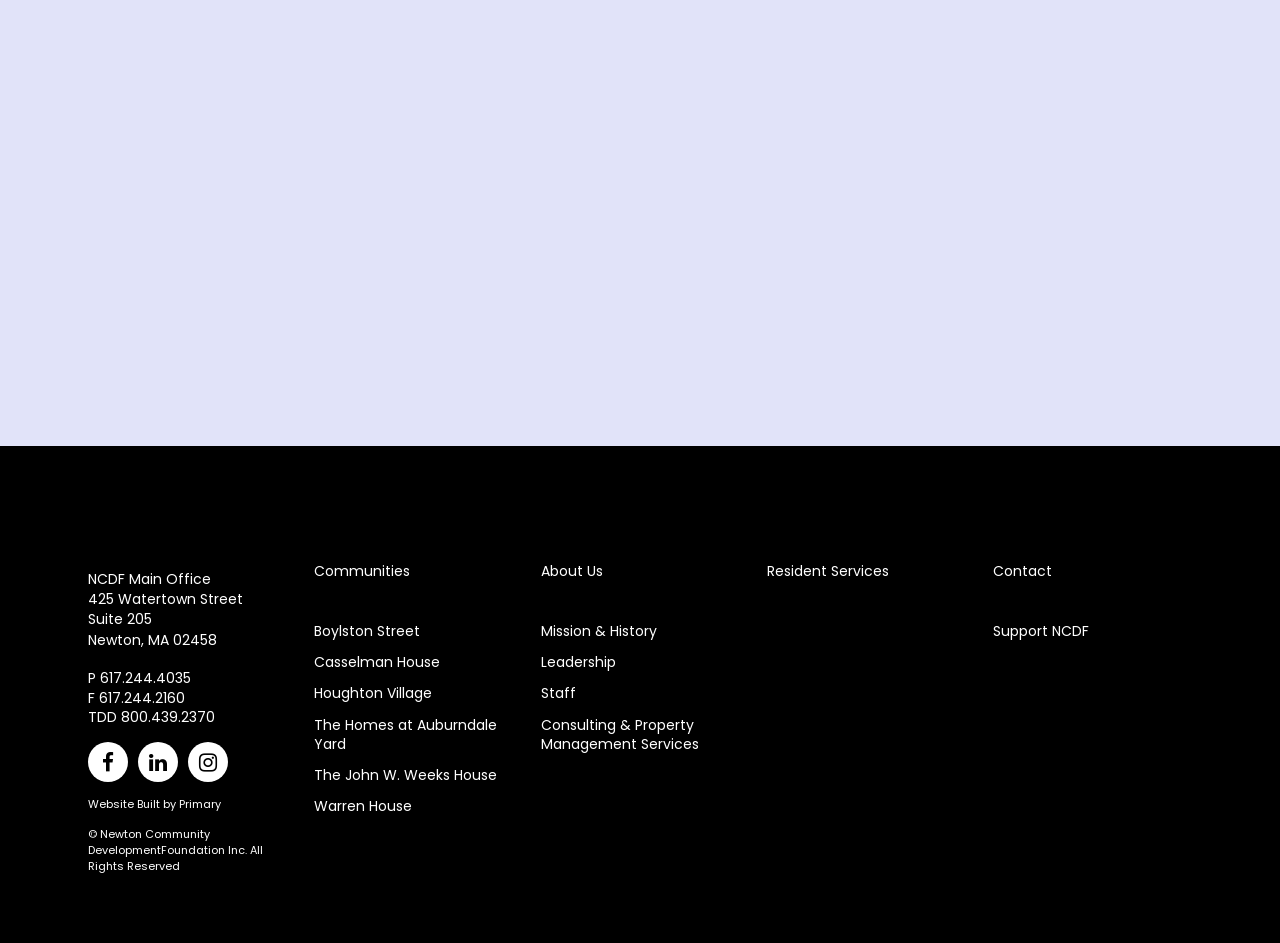Please give a one-word or short phrase response to the following question: 
How many gallery links are there?

3